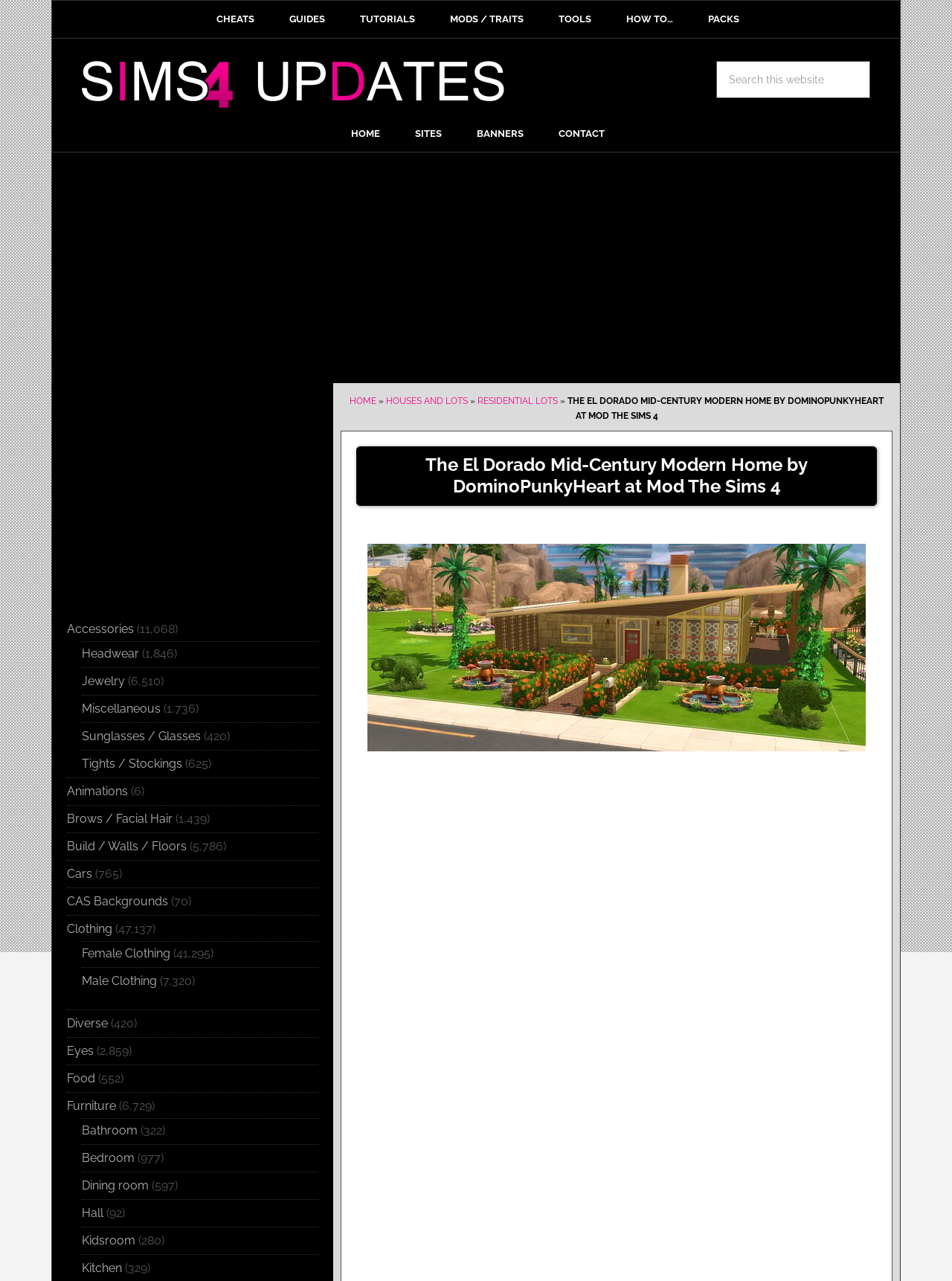Answer this question using a single word or a brief phrase:
How many bedrooms does the featured home have?

One